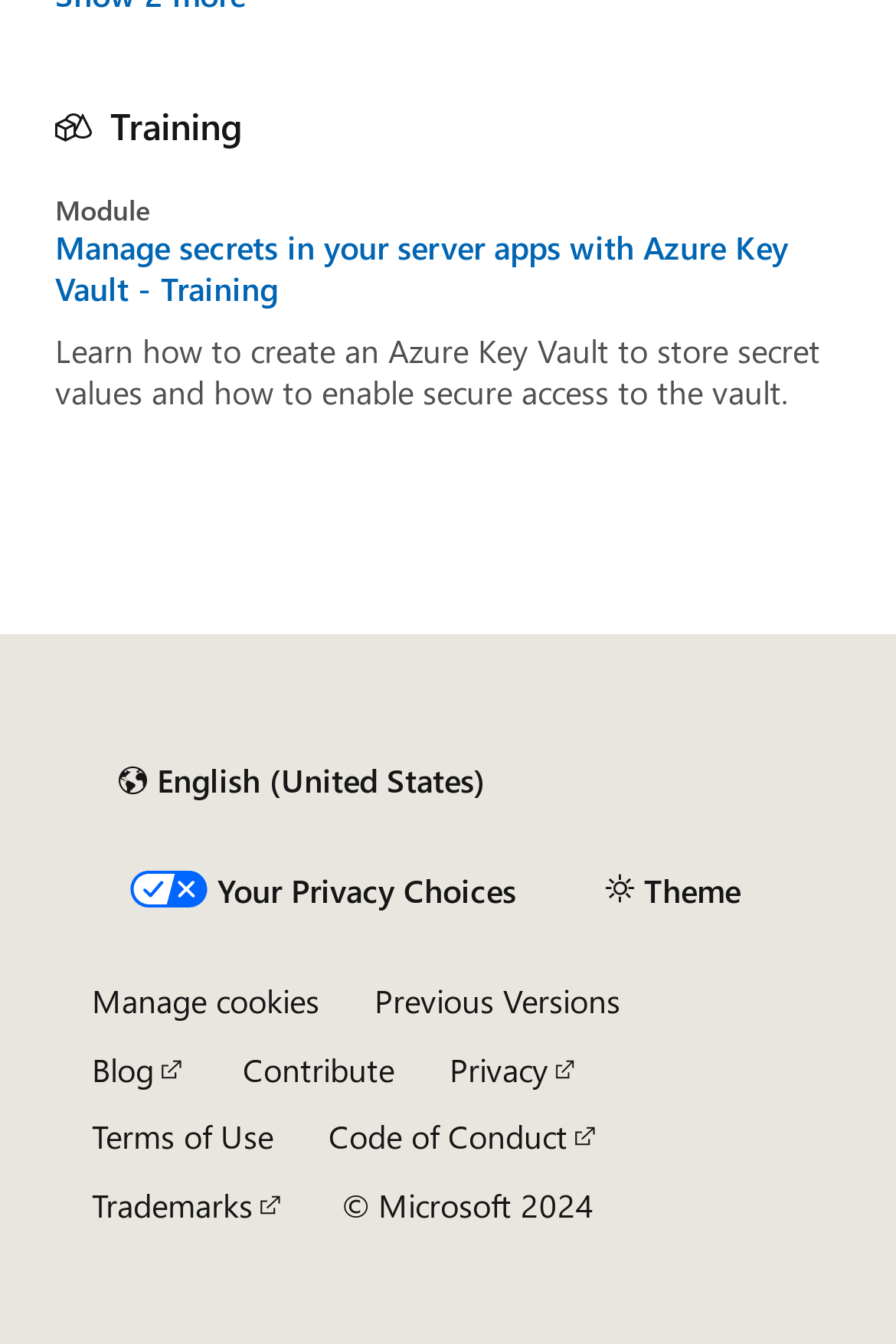Please specify the bounding box coordinates of the clickable section necessary to execute the following command: "Change the theme".

[0.646, 0.635, 0.856, 0.689]